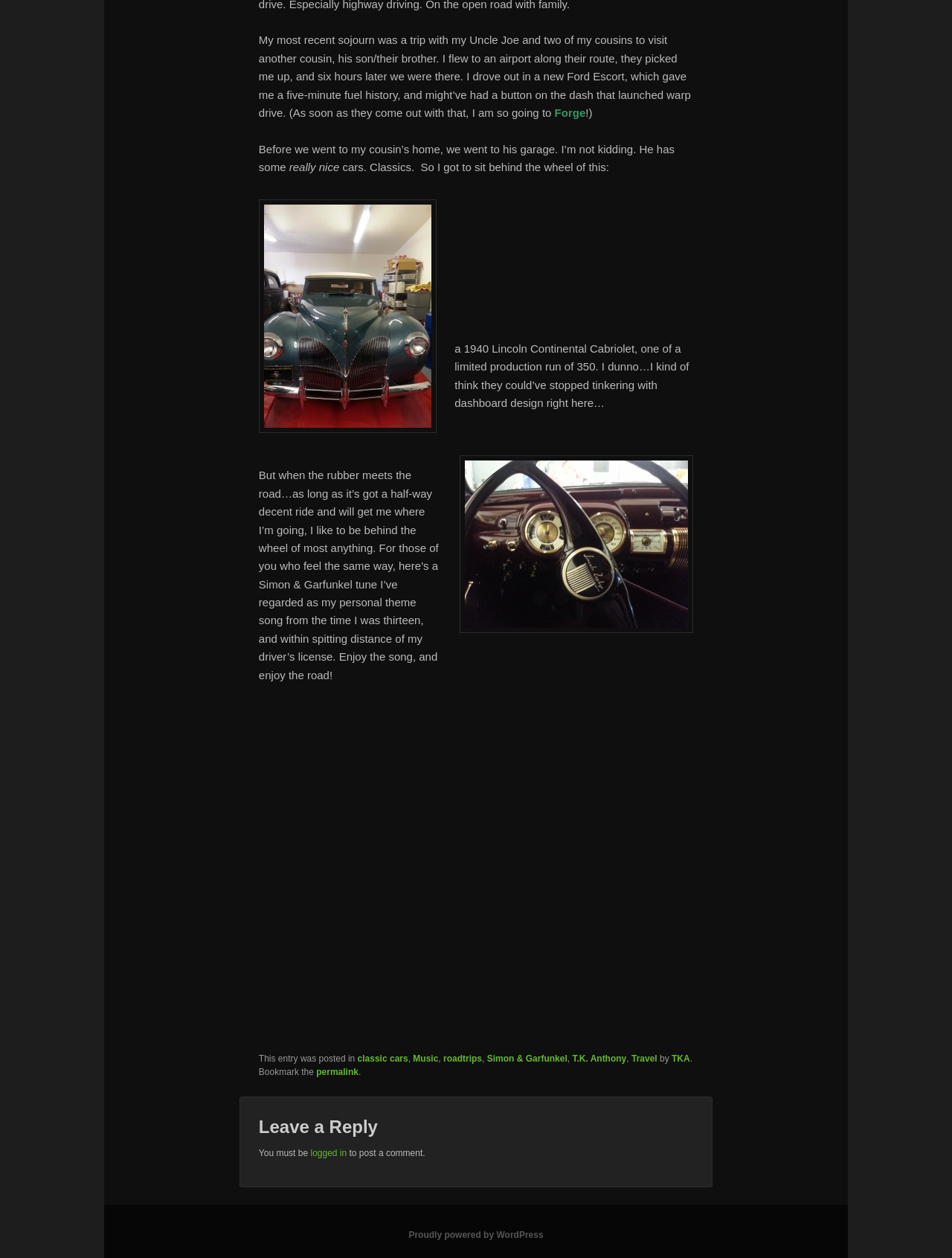Please determine the bounding box coordinates for the UI element described here. Use the format (top-left x, top-left y, bottom-right x, bottom-right y) with values bounded between 0 and 1: roadtrips

[0.466, 0.837, 0.506, 0.846]